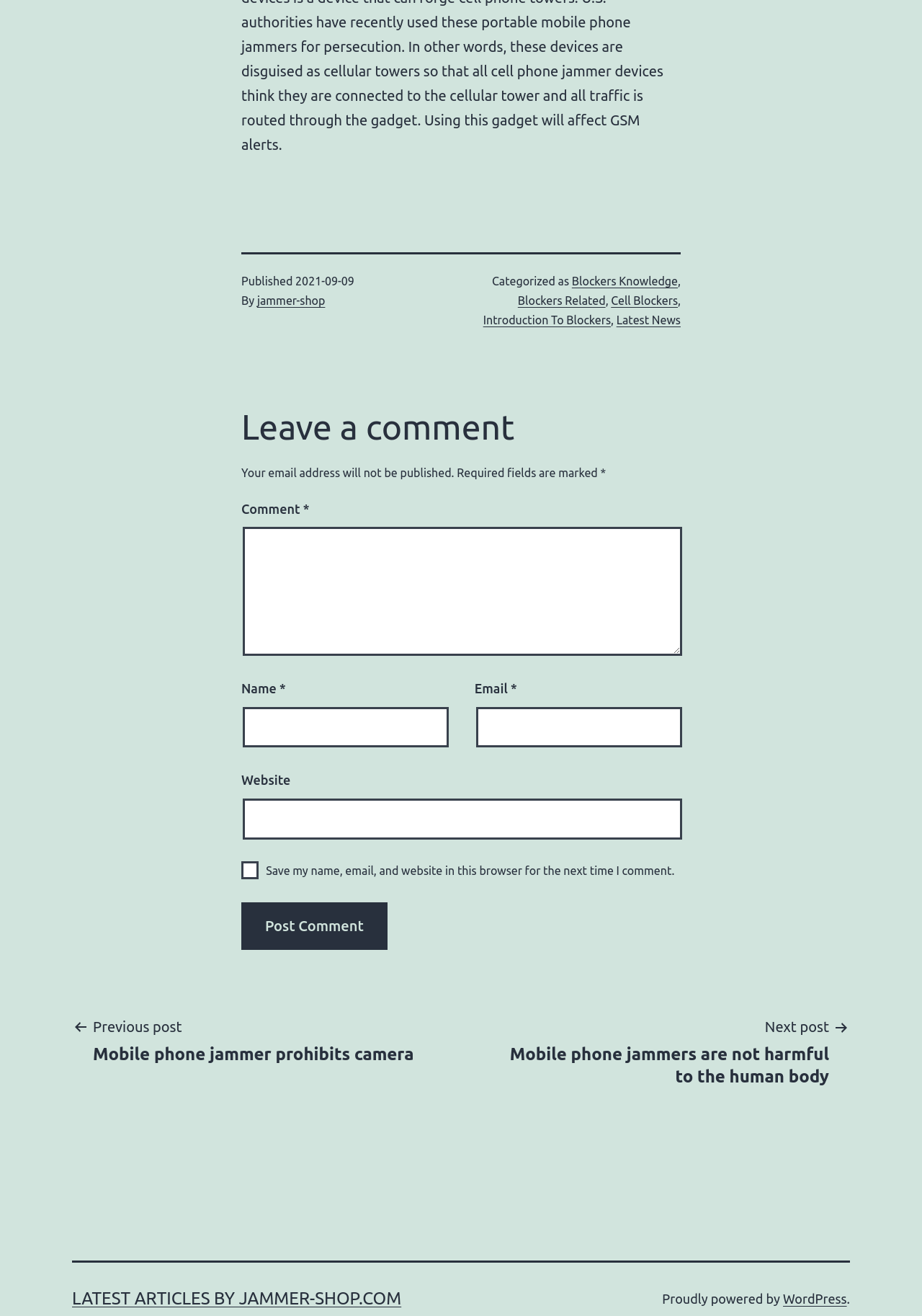Give the bounding box coordinates for the element described by: "Latest articles by jammer-shop.com".

[0.078, 0.979, 0.435, 0.994]